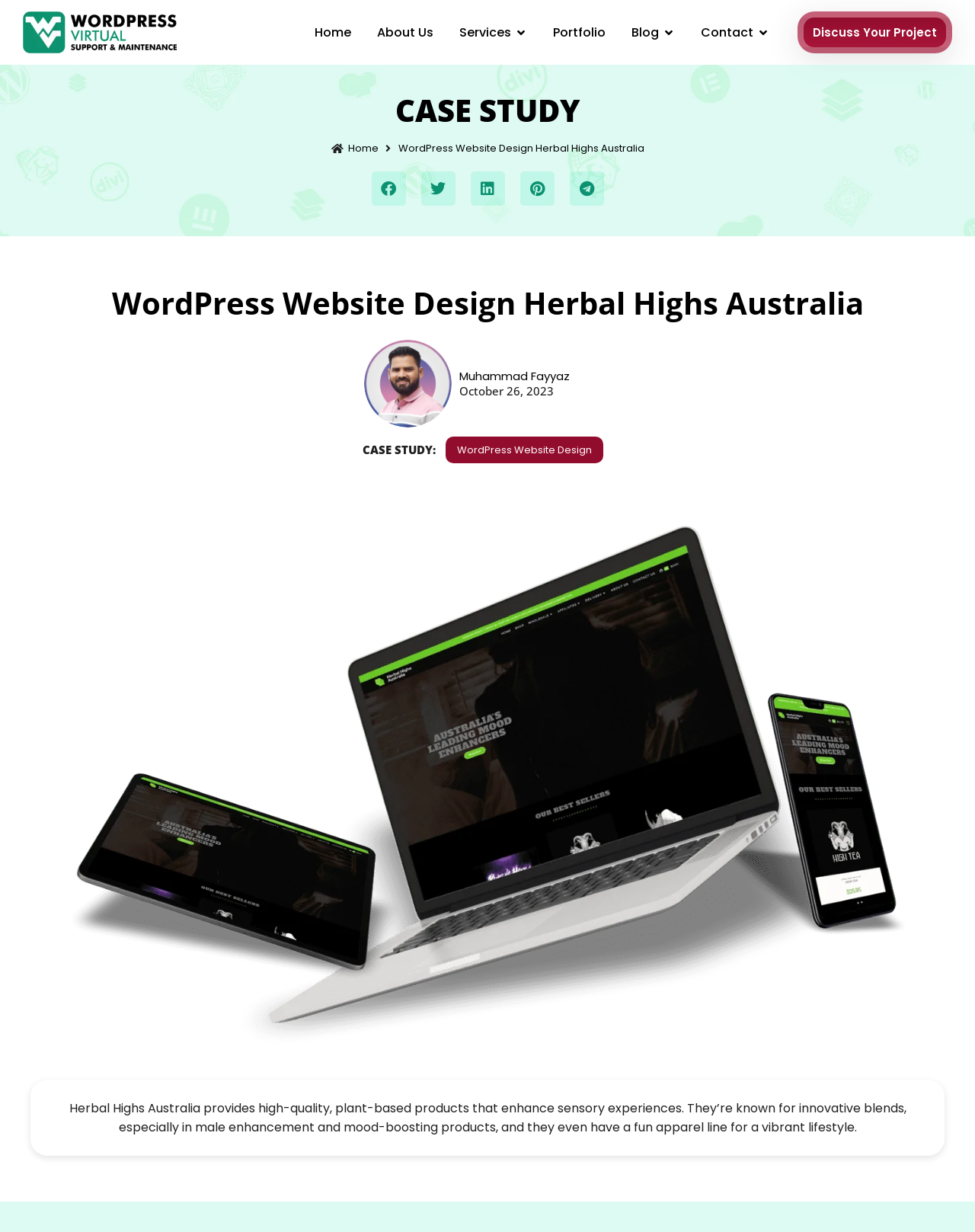Using the webpage screenshot and the element description aria-label="Share on twitter", determine the bounding box coordinates. Specify the coordinates in the format (top-left x, top-left y, bottom-right x, bottom-right y) with values ranging from 0 to 1.

[0.432, 0.139, 0.467, 0.167]